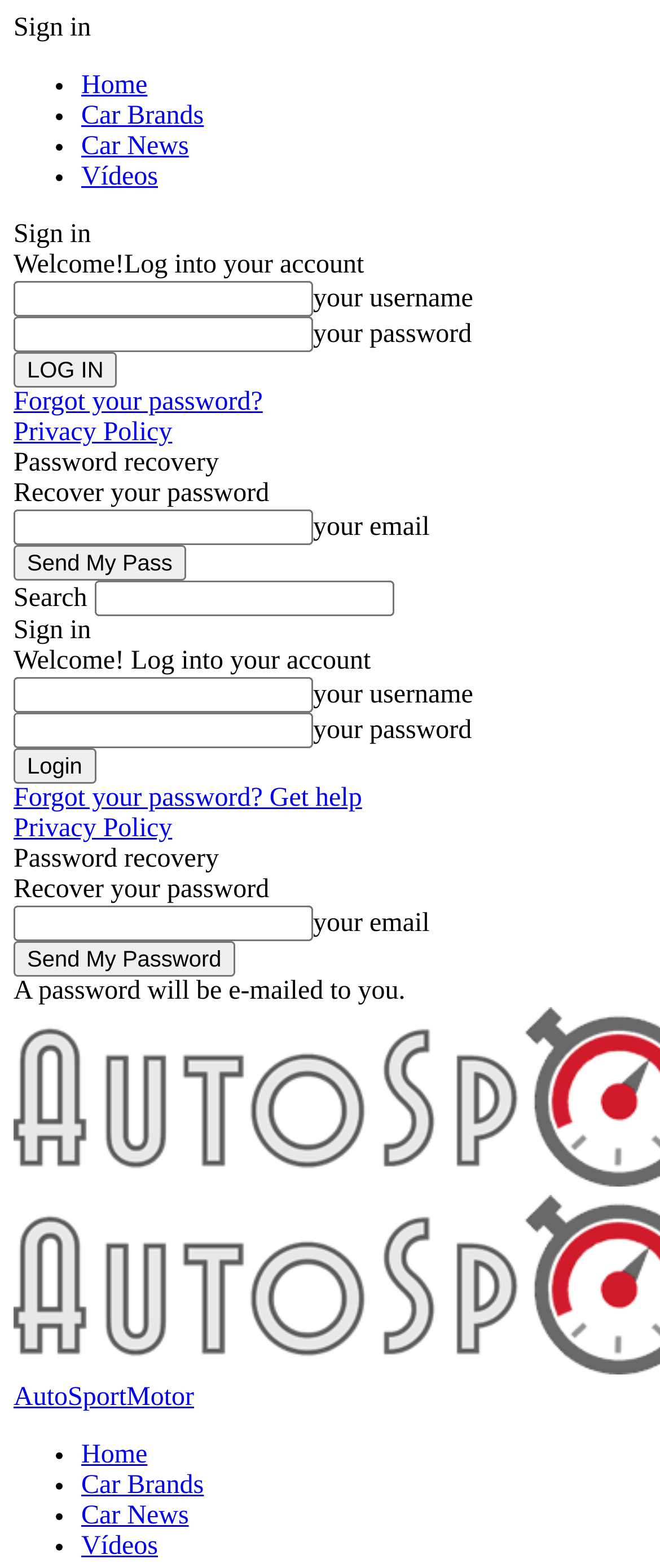Given the element description, predict the bounding box coordinates in the format (top-left x, top-left y, bottom-right x, bottom-right y). Make sure all values are between 0 and 1. Here is the element description: parent_node: Search name="s"

[0.142, 0.37, 0.596, 0.393]